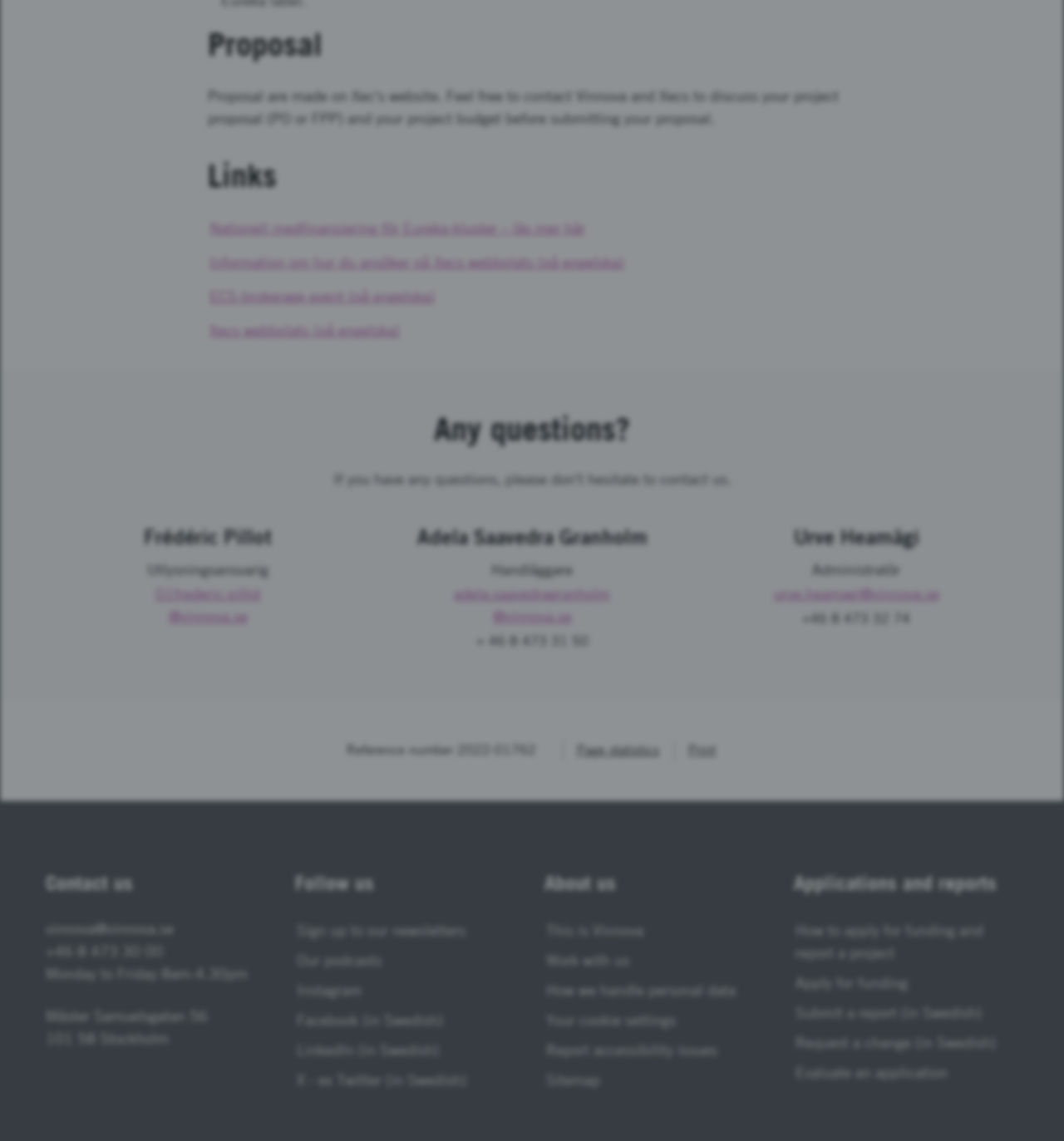Pinpoint the bounding box coordinates of the clickable element needed to complete the instruction: "Click on the link to read more about national co-financing for Eureka clusters". The coordinates should be provided as four float numbers between 0 and 1: [left, top, right, bottom].

[0.195, 0.189, 0.552, 0.211]